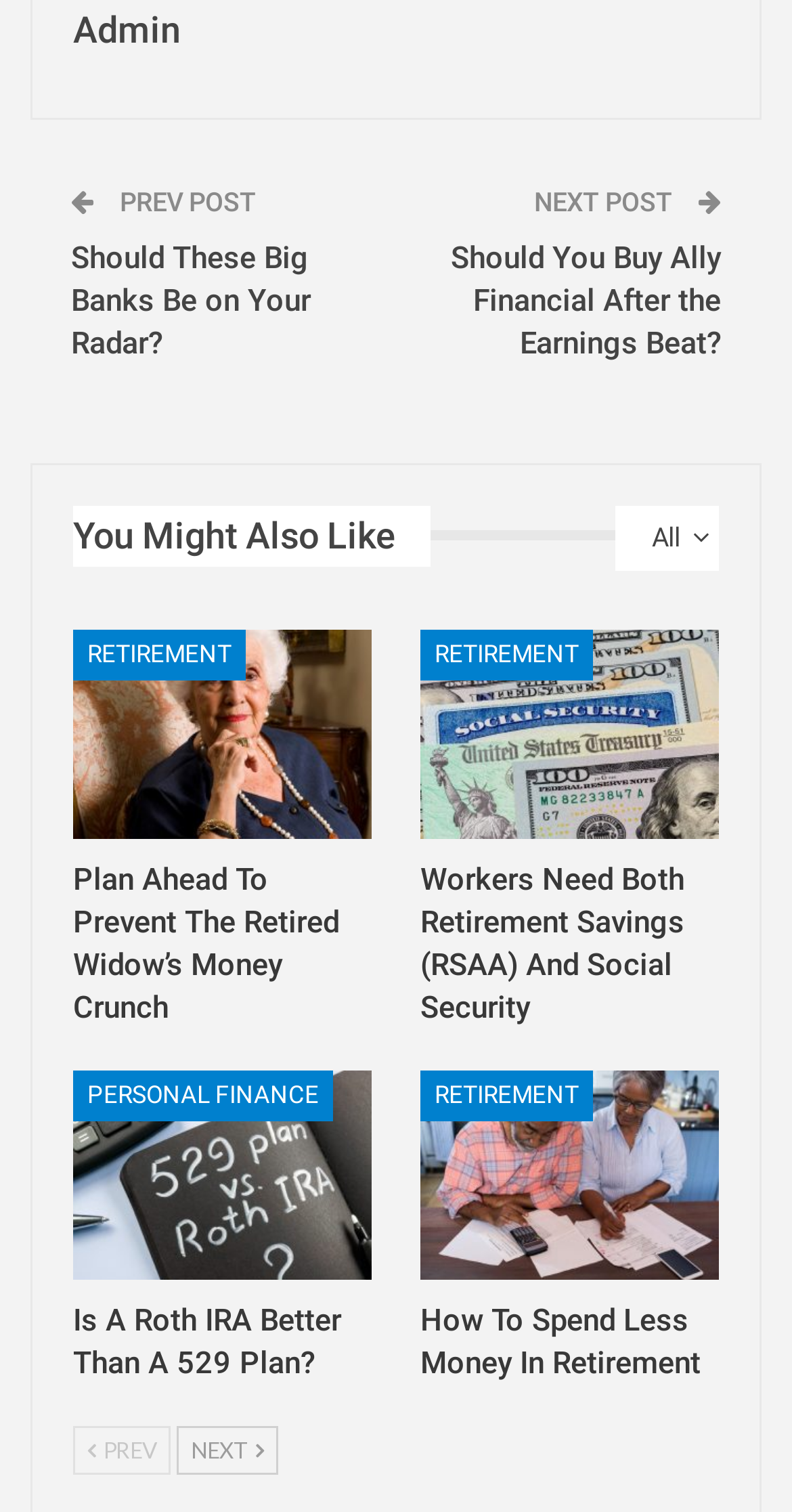Can you specify the bounding box coordinates for the region that should be clicked to fulfill this instruction: "View the 'PERSONAL FINANCE' category".

[0.092, 0.708, 0.421, 0.741]